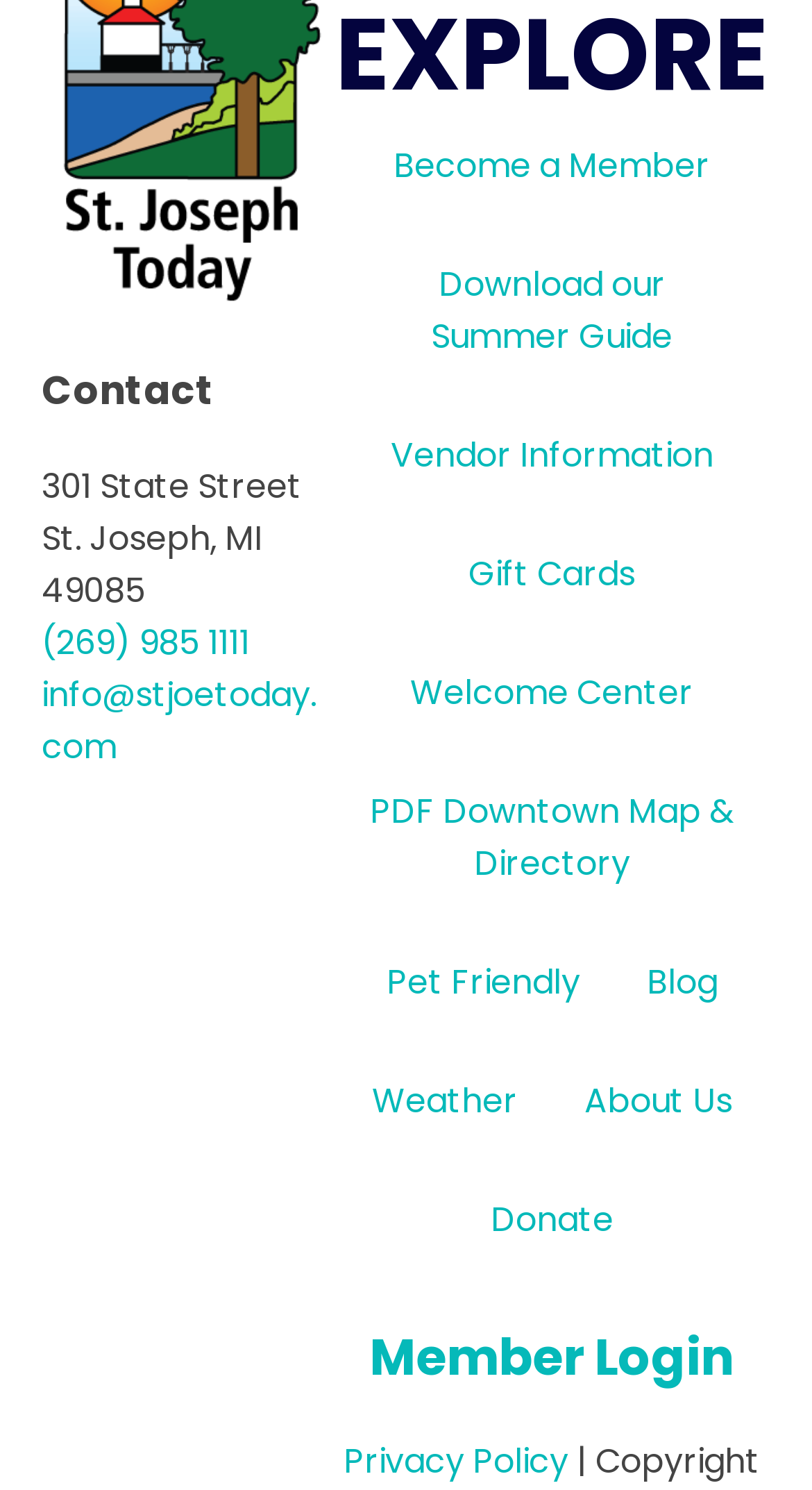How many links are under the 'EXPLORE' heading?
Provide a well-explained and detailed answer to the question.

I counted the number of links under the 'EXPLORE' heading, starting from 'Become a Member' to 'PDF Downtown Map & Directory', and found a total of 9 links.